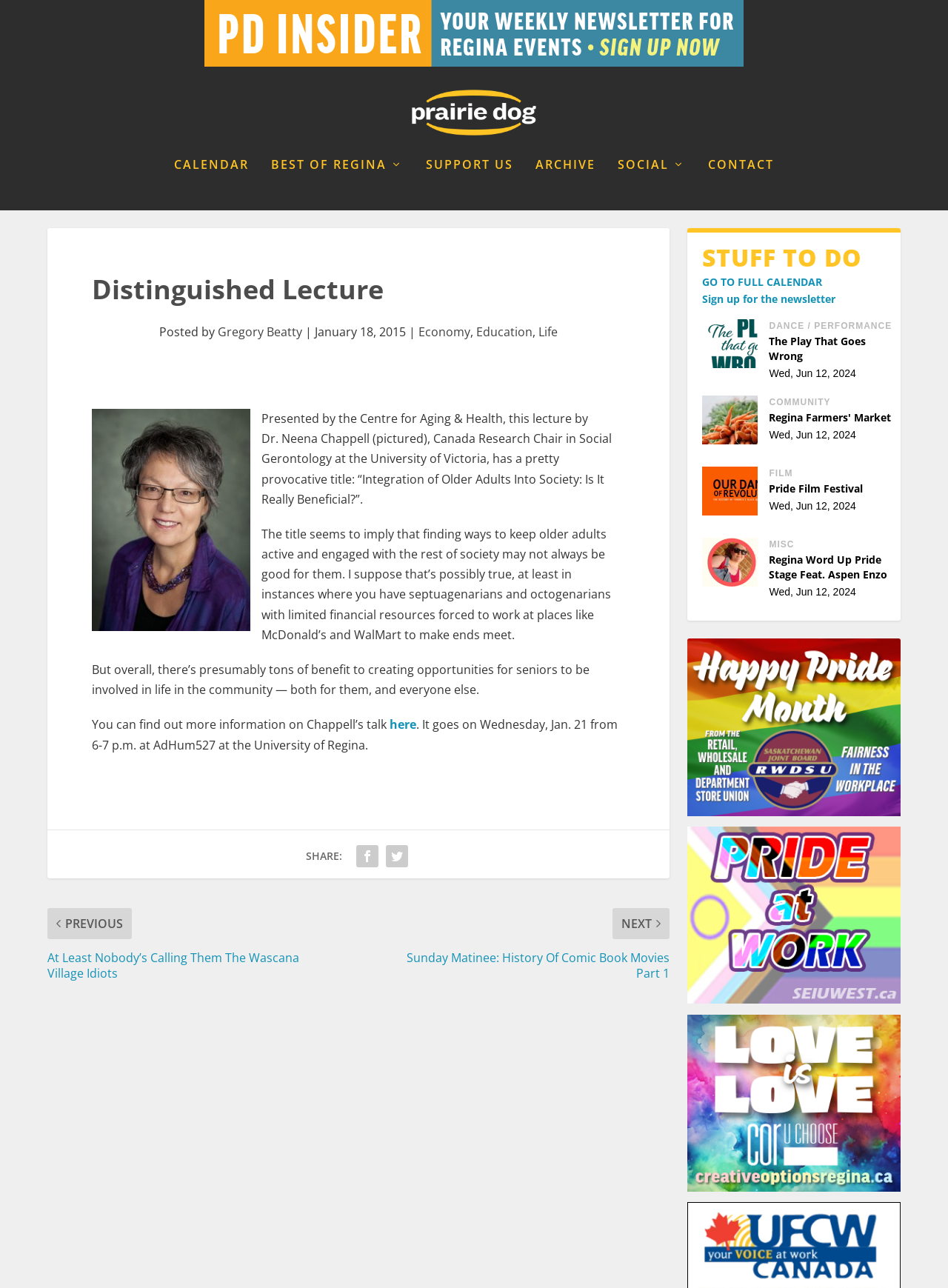Present a detailed account of what is displayed on the webpage.

The webpage is about a distinguished lecture event featuring Dr. Neena Chappell, Canada Research Chair in Social Gerontology at the University of Victoria. At the top of the page, there is an advertisement banner. Below it, there is a navigation menu with links to "CALENDAR", "BEST OF REGINA", "SUPPORT US", "ARCHIVE", "SOCIAL", and "CONTACT".

The main content of the page is an article about the lecture event. It has a heading "Distinguished Lecture" and is accompanied by an image of Dr. Neena Chappell. The article provides information about the lecture, including its title, "Integration of Older Adults Into Society: Is It Really Beneficial?", and its date, time, and location. The text also discusses the potential benefits and drawbacks of integrating older adults into society.

On the right side of the page, there is a section titled "STUFF TO DO" with links to various events, including a play, a farmers' market, a film festival, and a pride stage event. Below this section, there are three images with links to unknown destinations.

At the bottom of the page, there are social media sharing links and a "SHARE" label.